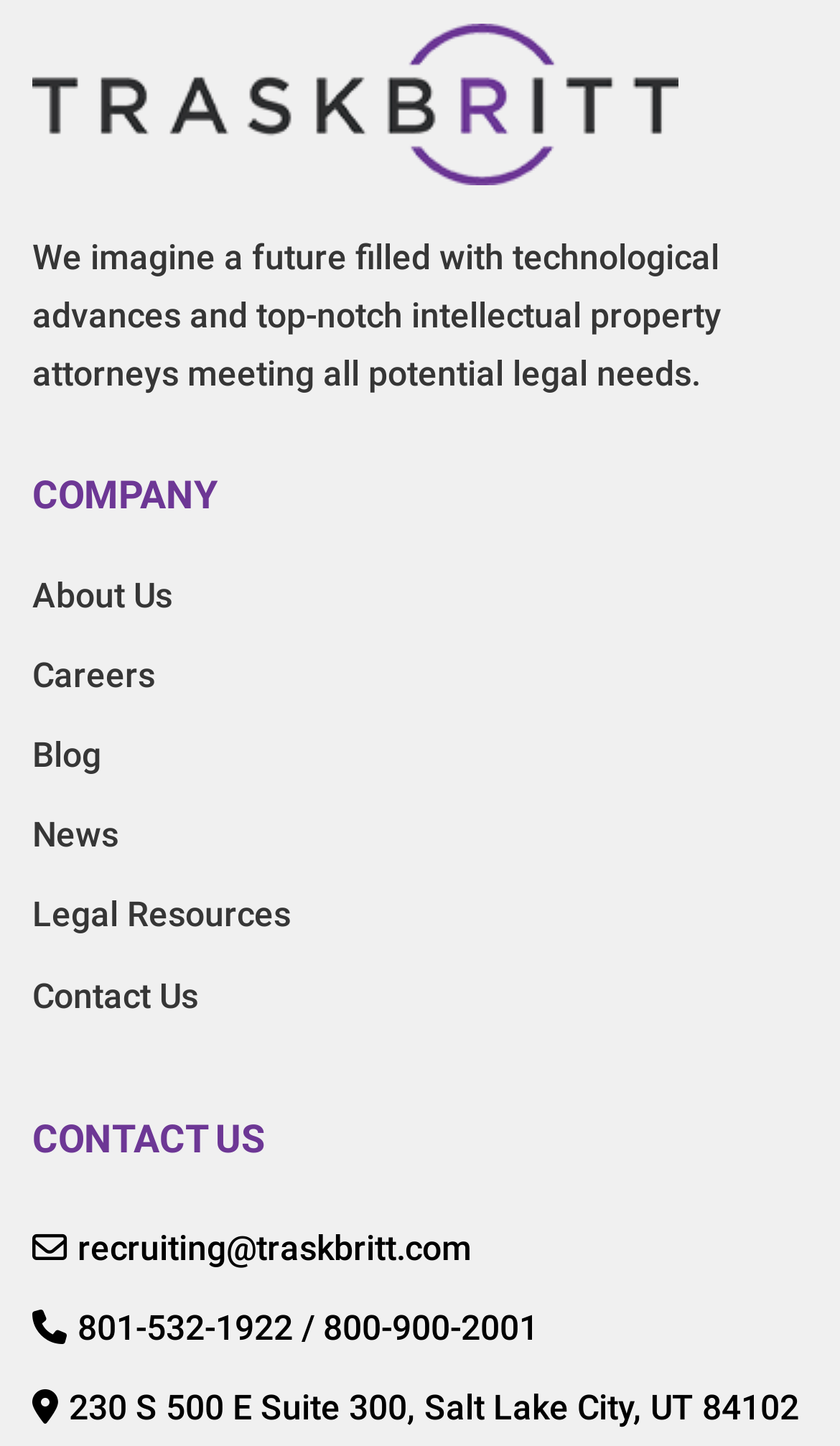What is the location of the company?
Using the image, give a concise answer in the form of a single word or short phrase.

Salt Lake City, UT